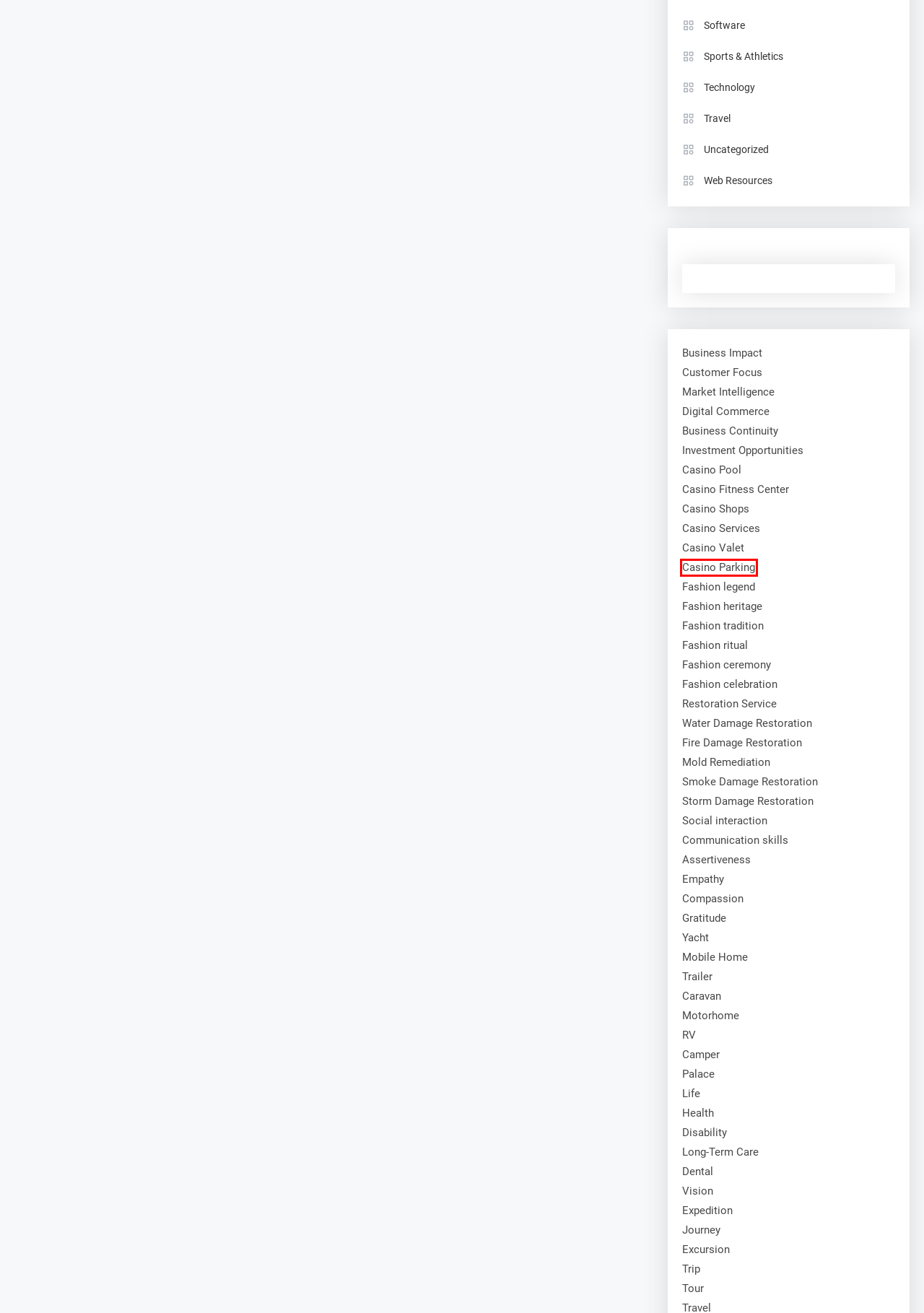Examine the screenshot of a webpage with a red bounding box around an element. Then, select the webpage description that best represents the new page after clicking the highlighted element. Here are the descriptions:
A. Your Trusted Companion for Health and Vitality -
B. Step into Serenity with Home -
C. Luck Is Just a Spin Away Embrace the Casino Journey
D. Step into the Spotlight of Success Enter Our Casino
E. Building a safer tomorrow -
F. Experience True Belonging with Home -
G. Unveil the Beauty of the Unknown -
H. Where security meets certainty -

C